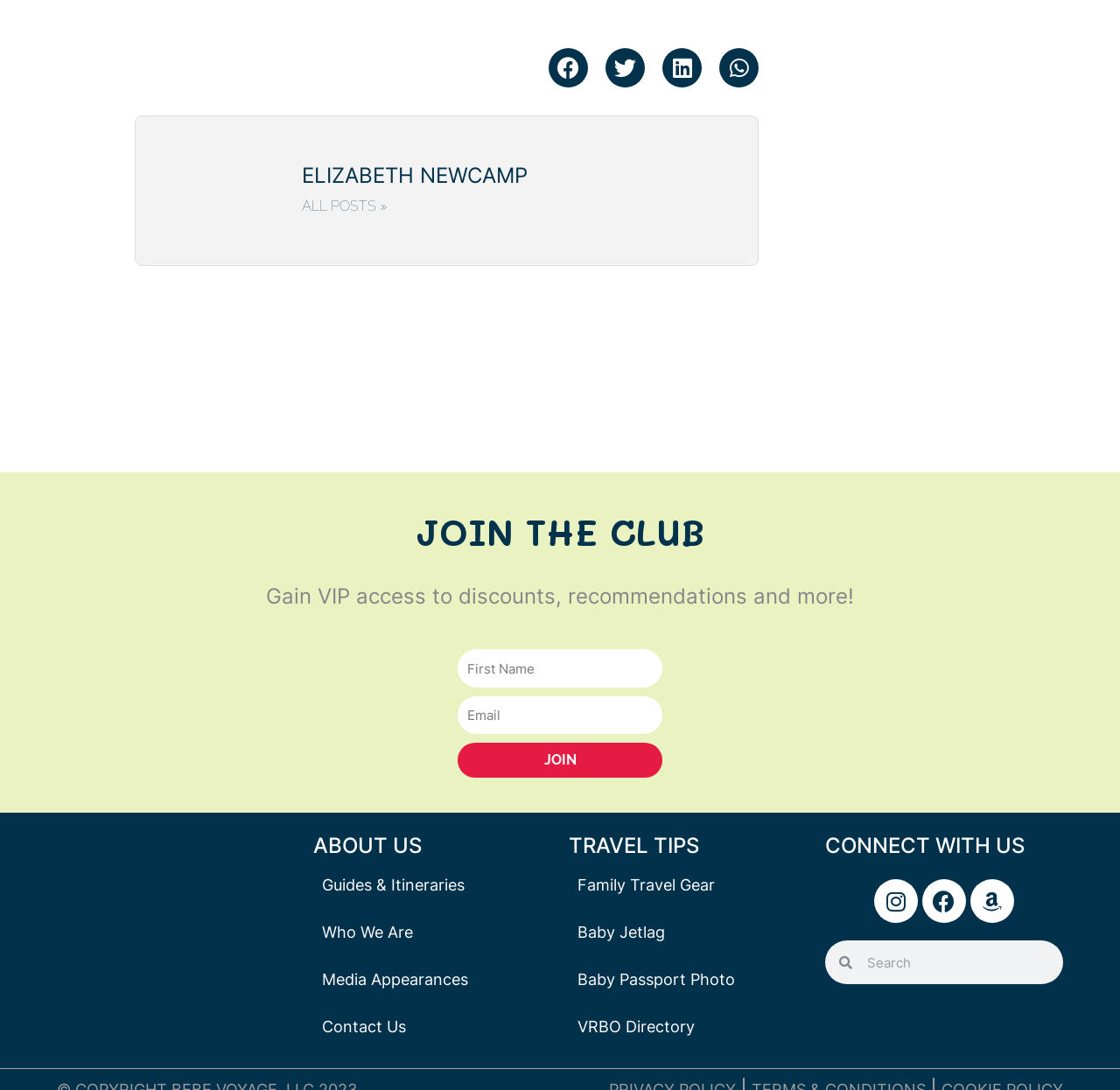Please specify the bounding box coordinates in the format (top-left x, top-left y, bottom-right x, bottom-right y), with values ranging from 0 to 1. Identify the bounding box for the UI component described as follows: parent_node: Search name="s" placeholder="Search"

[0.761, 0.863, 0.949, 0.903]